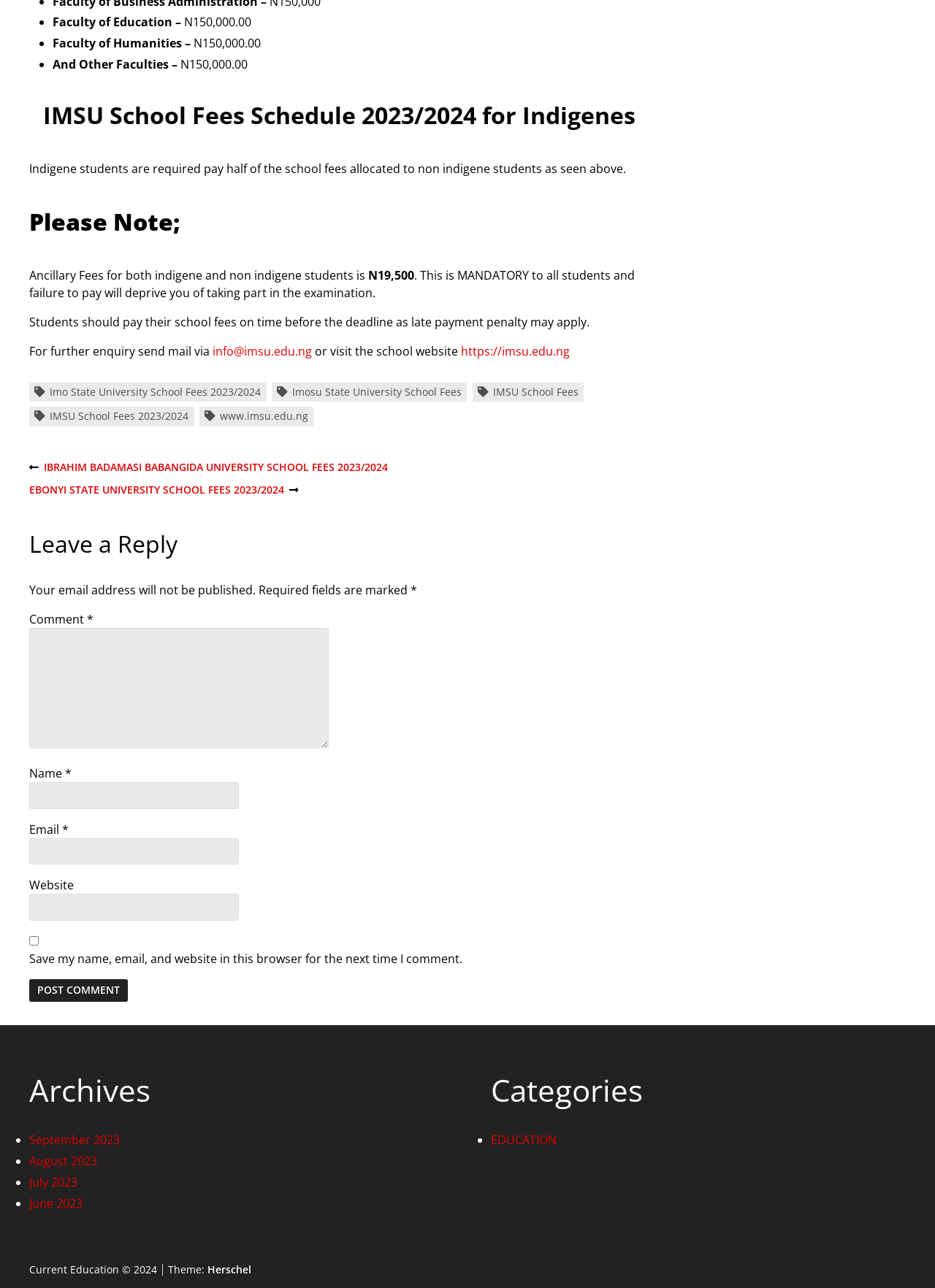What is the school fees for Faculty of Education?
Based on the image, answer the question with a single word or brief phrase.

N150,000.00